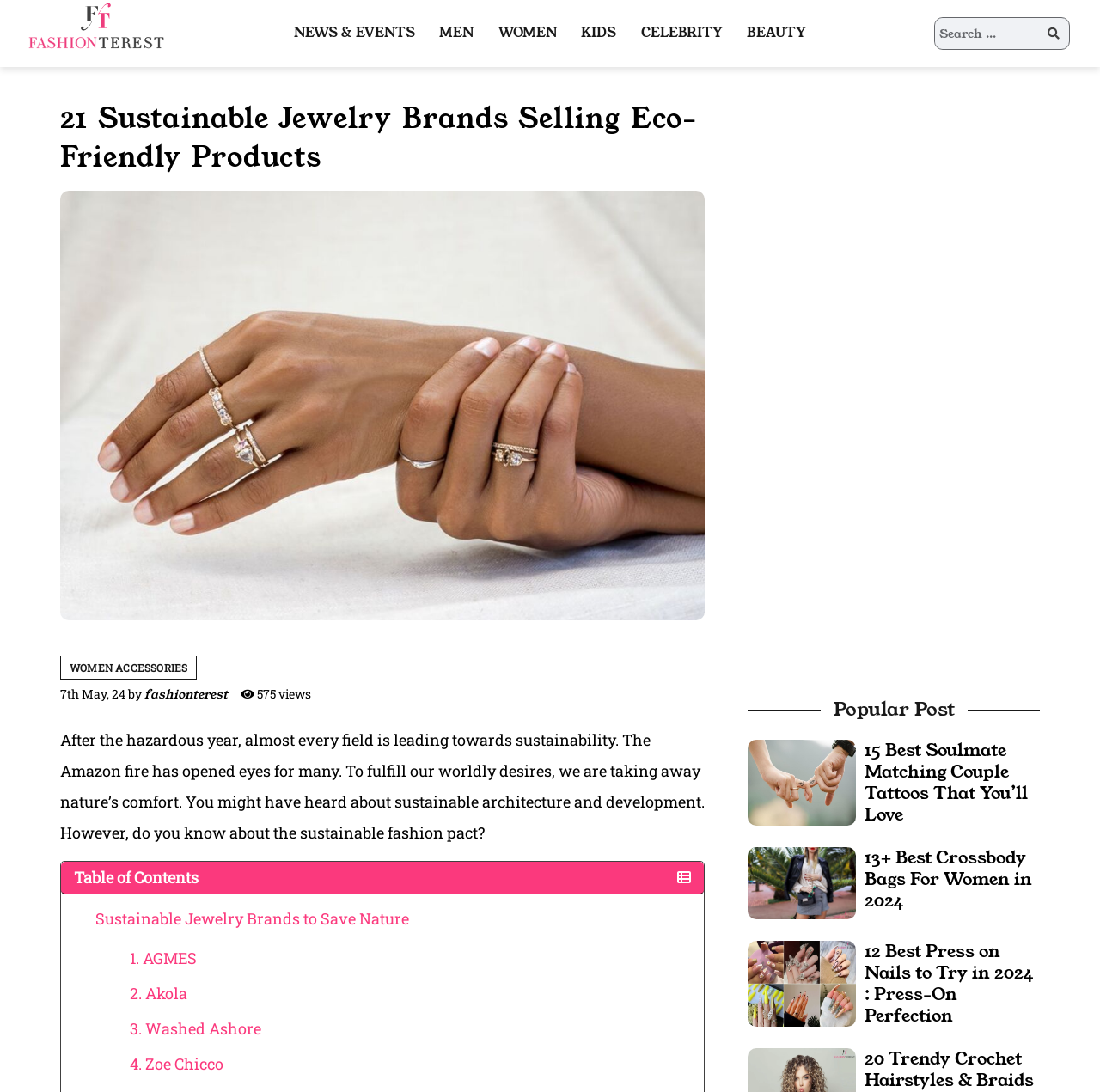Locate the bounding box coordinates of the clickable element to fulfill the following instruction: "Go to NEWS & EVENTS". Provide the coordinates as four float numbers between 0 and 1 in the format [left, top, right, bottom].

[0.258, 0.016, 0.387, 0.044]